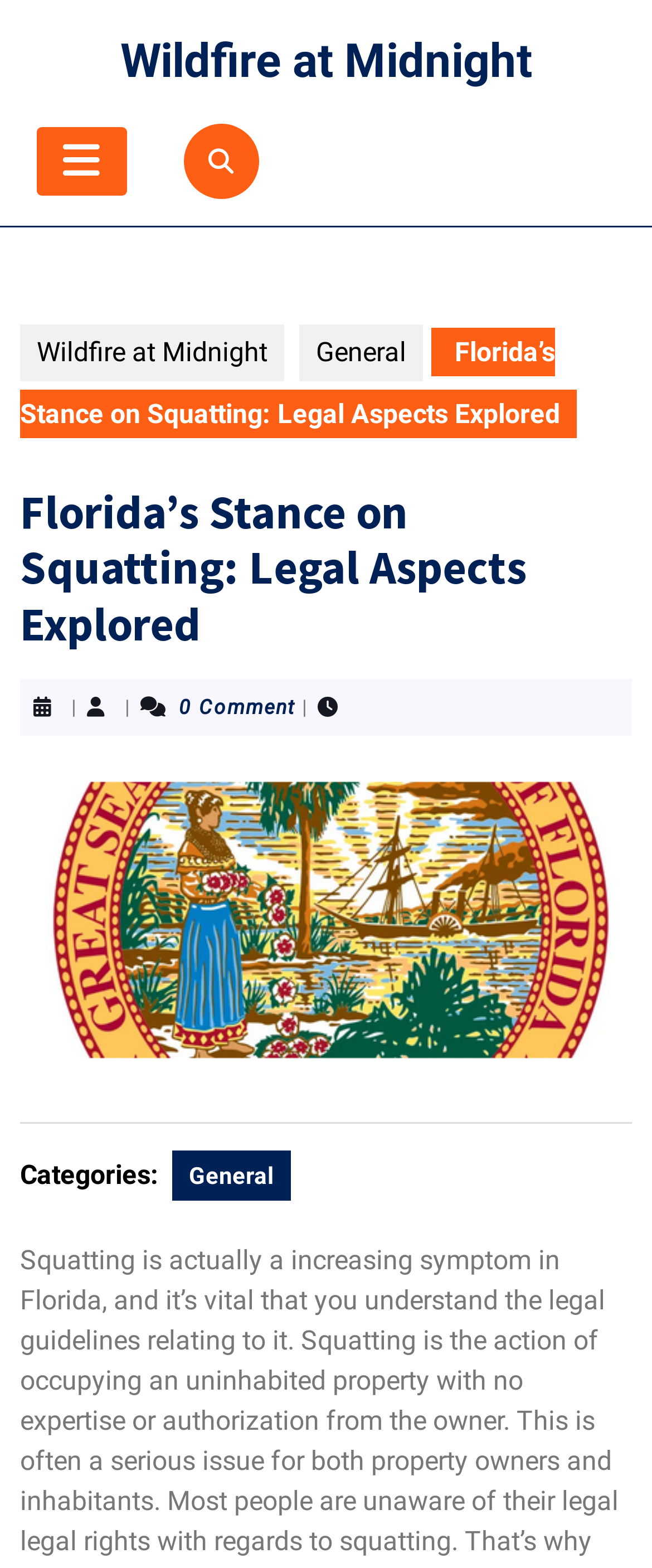Provide a single word or phrase answer to the question: 
What is the category of this post?

General